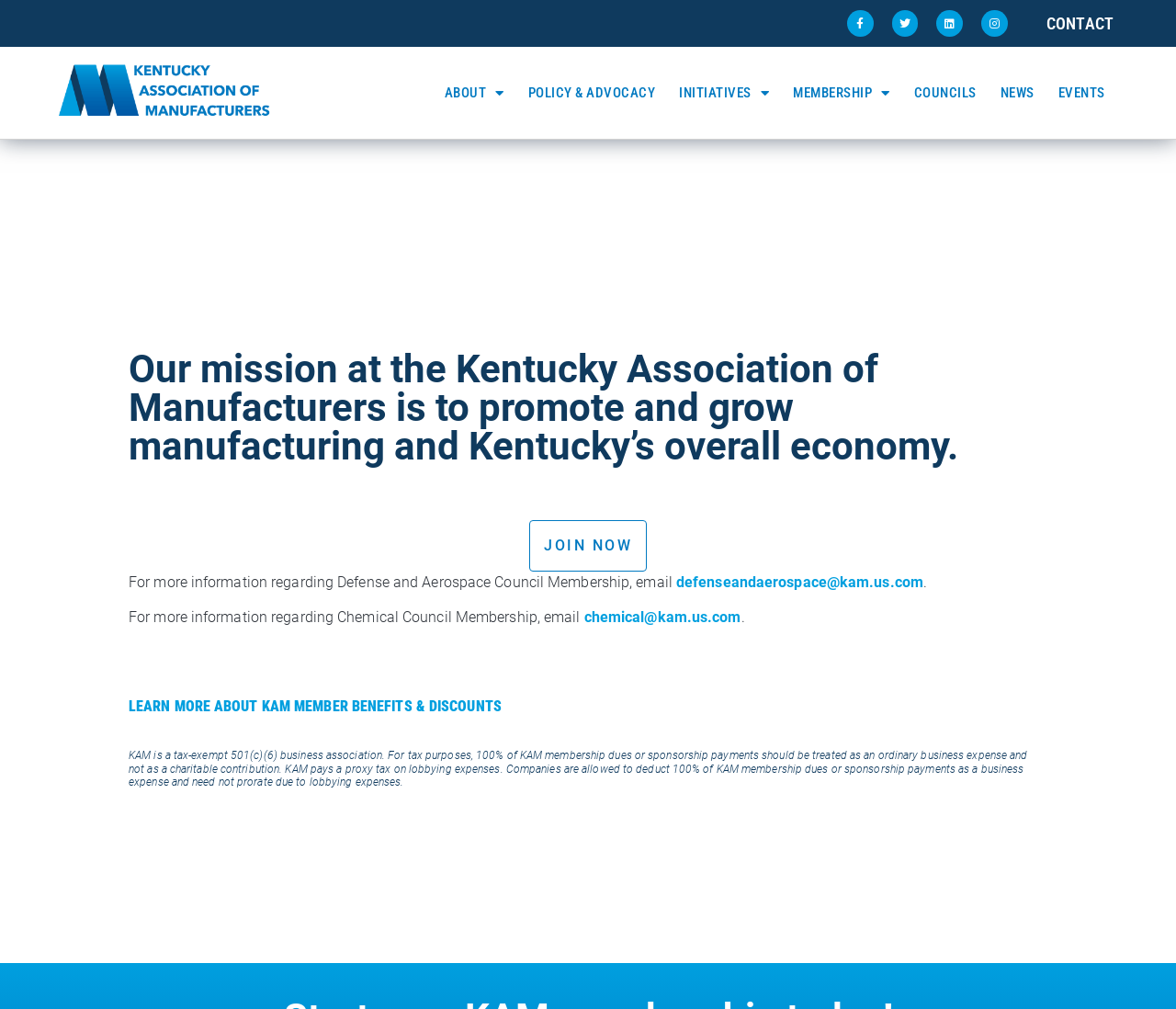Please identify the bounding box coordinates of the region to click in order to complete the task: "Learn about the history of the Tamil language". The coordinates must be four float numbers between 0 and 1, specified as [left, top, right, bottom].

None